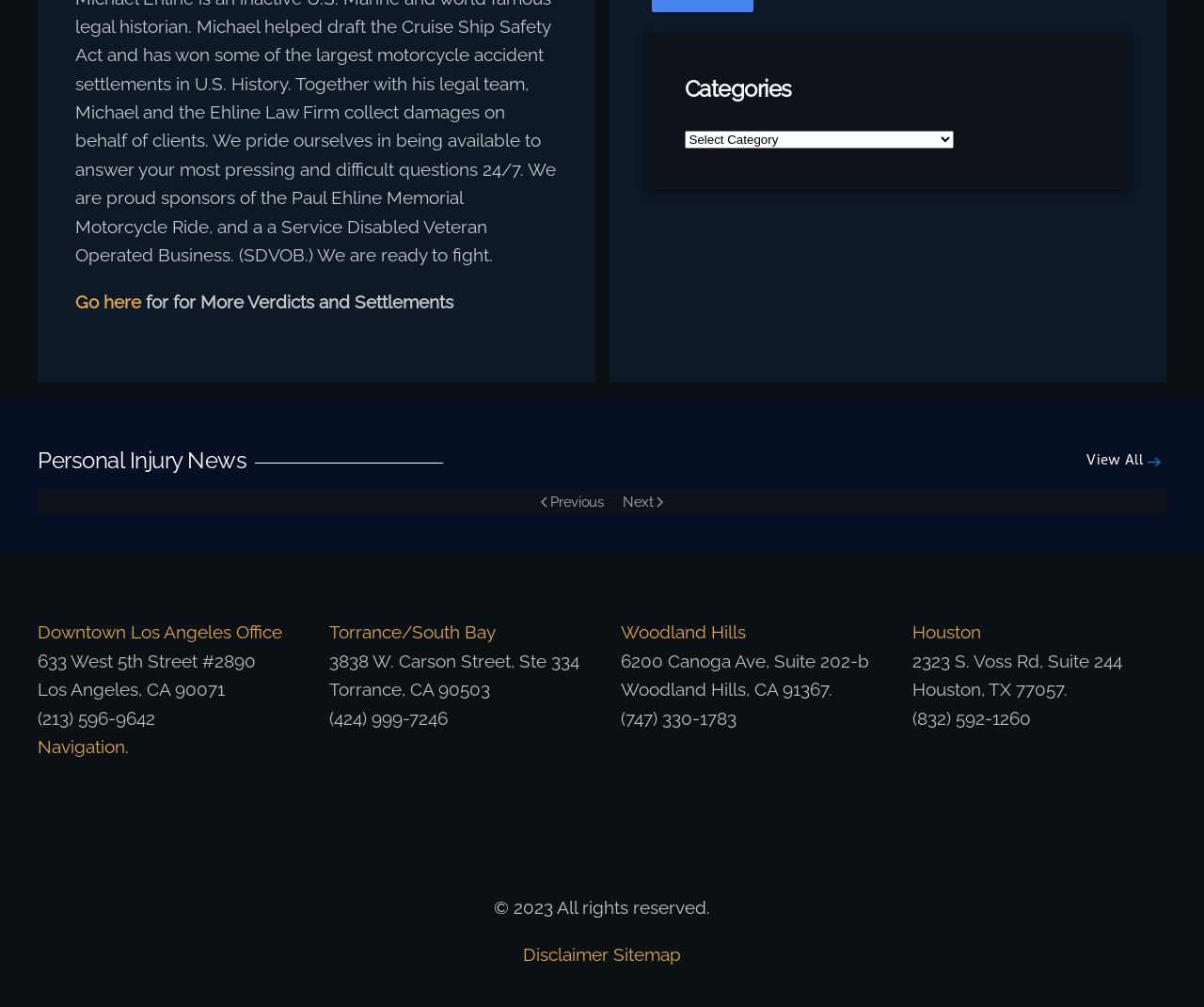What is the copyright year mentioned at the bottom of the webpage?
Please provide a comprehensive answer to the question based on the webpage screenshot.

The copyright information is located at the bottom of the webpage, with a bounding box of [0.41, 0.891, 0.59, 0.911]. The text reads '© 2023 All rights reserved'.